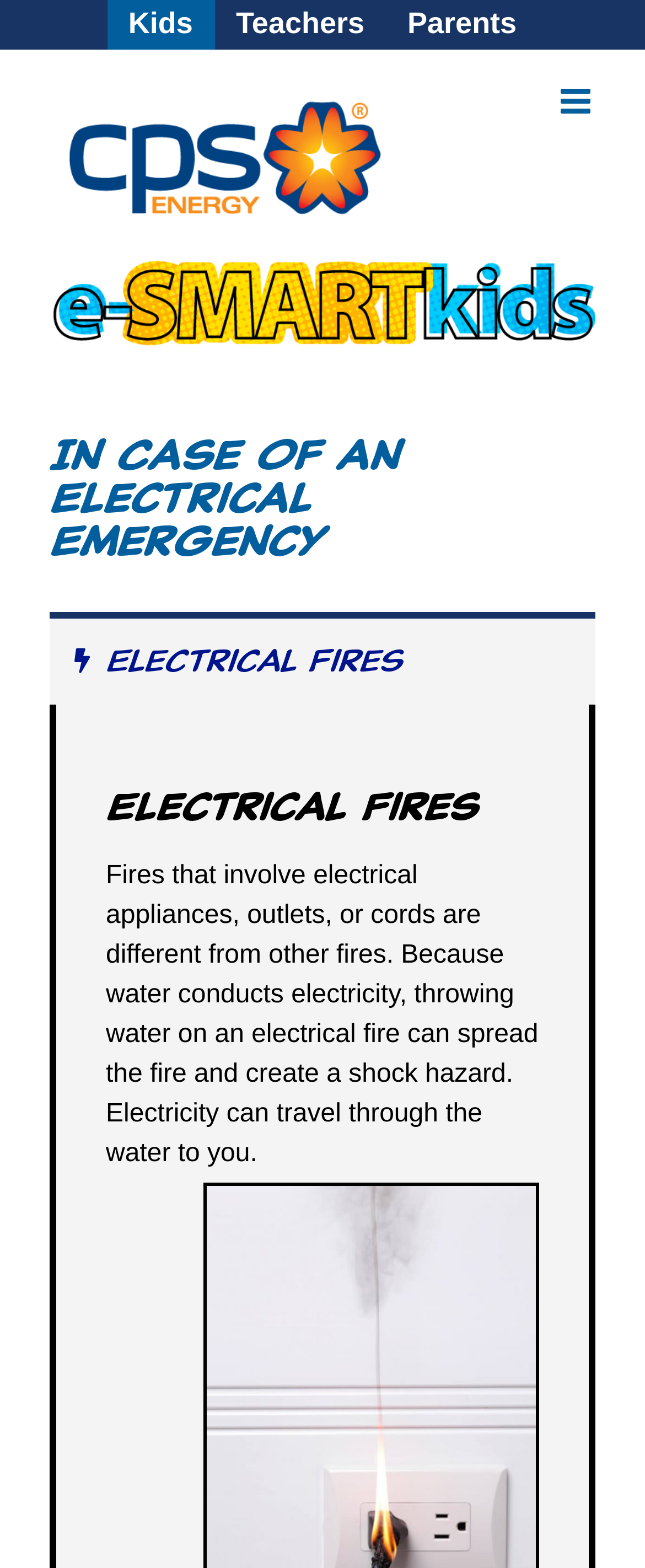Please find the top heading of the webpage and generate its text.

In Case of an Electrical Emergency